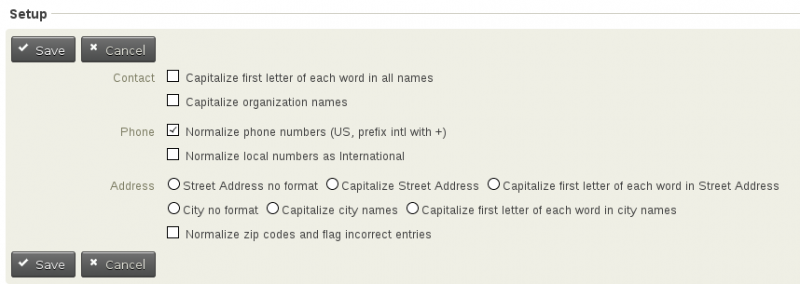Using the elements shown in the image, answer the question comprehensively: What type of phone numbers can be normalized?

The 'Phone' section allows users to normalize phone numbers, specifically for US numbers, and also provides an option to prefix international dialing codes and normalize local numbers as international.